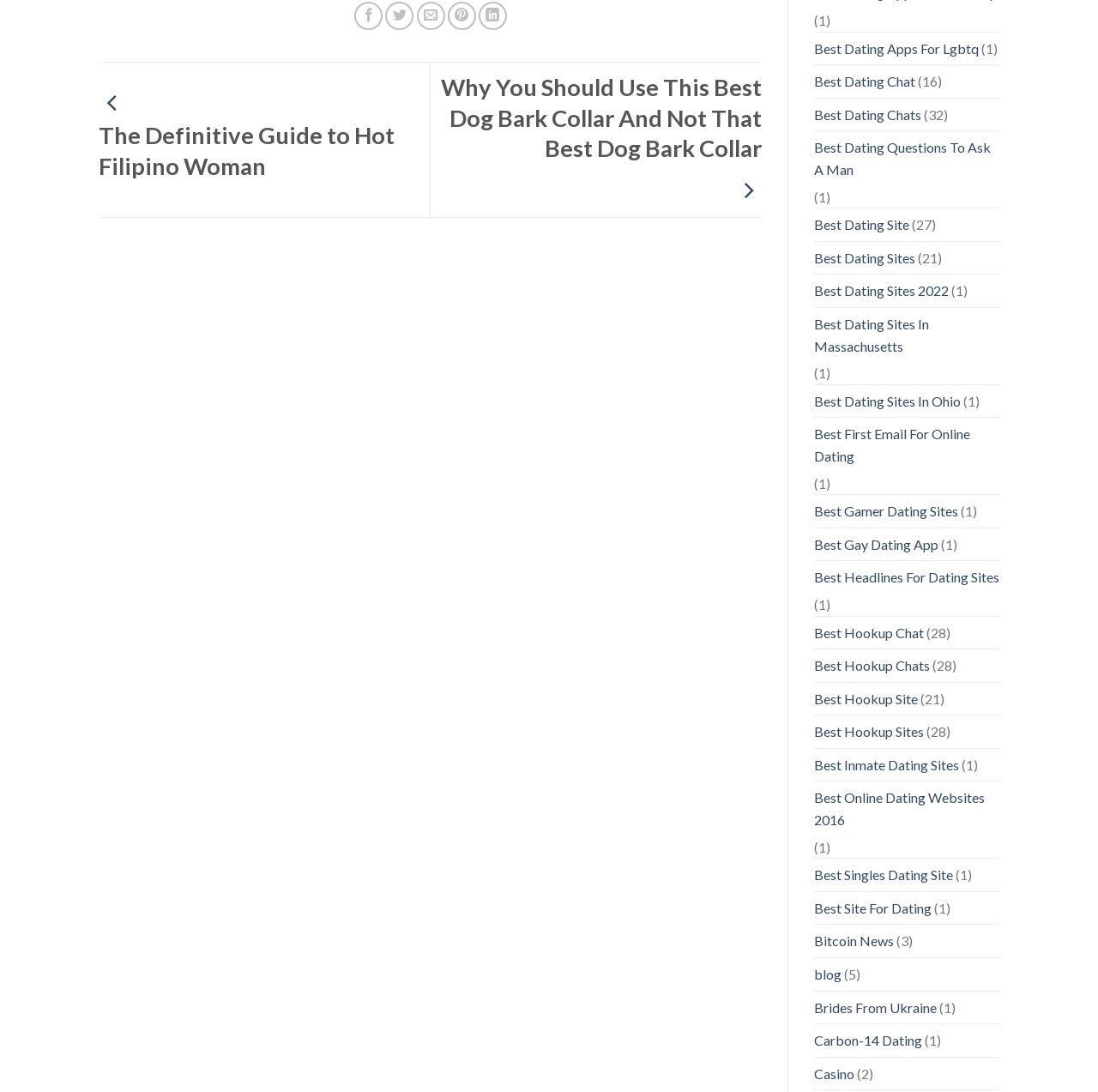Locate the bounding box coordinates of the clickable region to complete the following instruction: "Explore best dating apps for LGBTQ."

[0.741, 0.03, 0.891, 0.059]